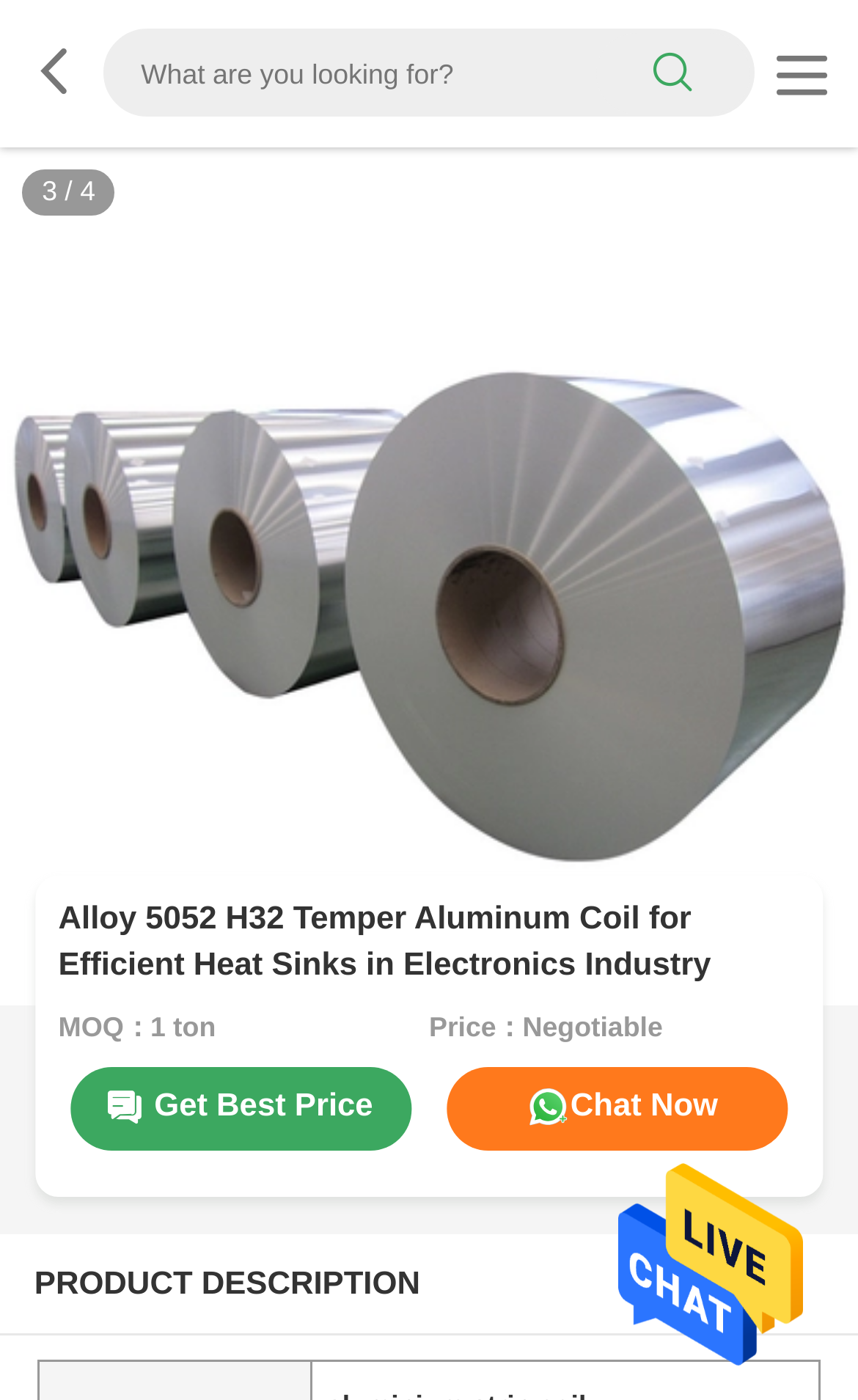Give the bounding box coordinates for the element described as: "Get Best Price".

[0.081, 0.763, 0.479, 0.822]